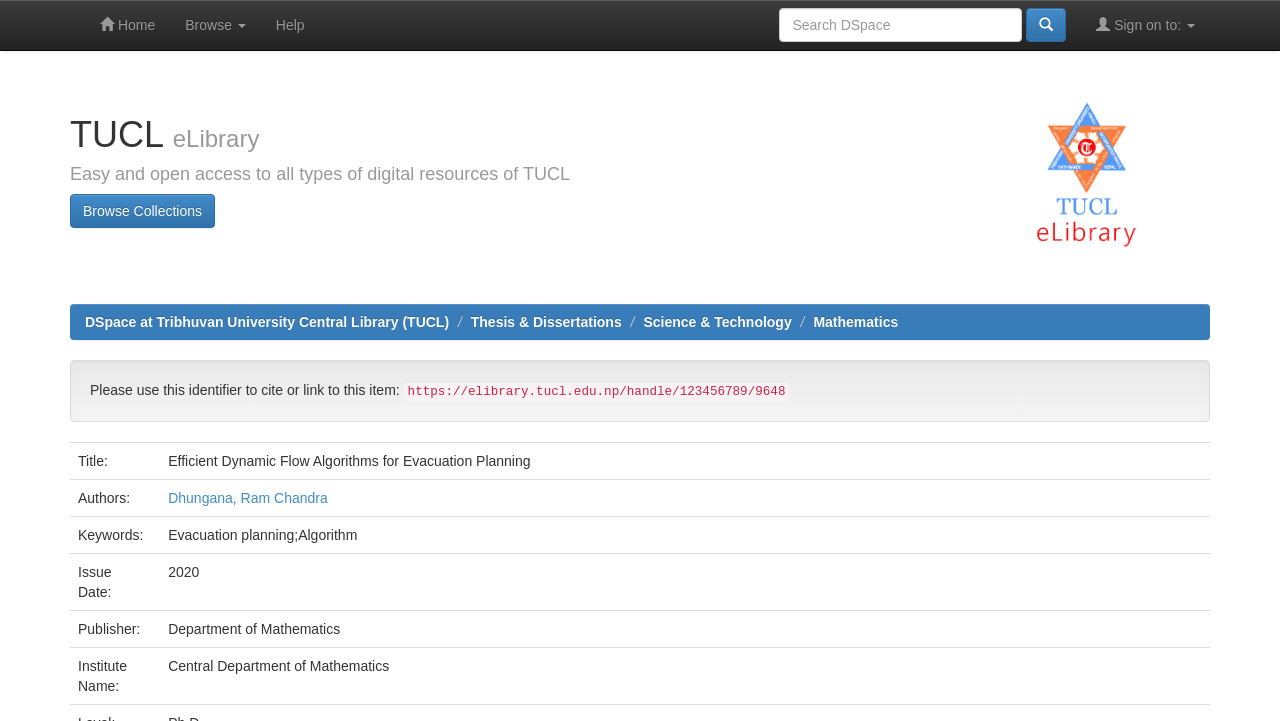Reply to the question with a brief word or phrase: What is the issue date of the item?

2020